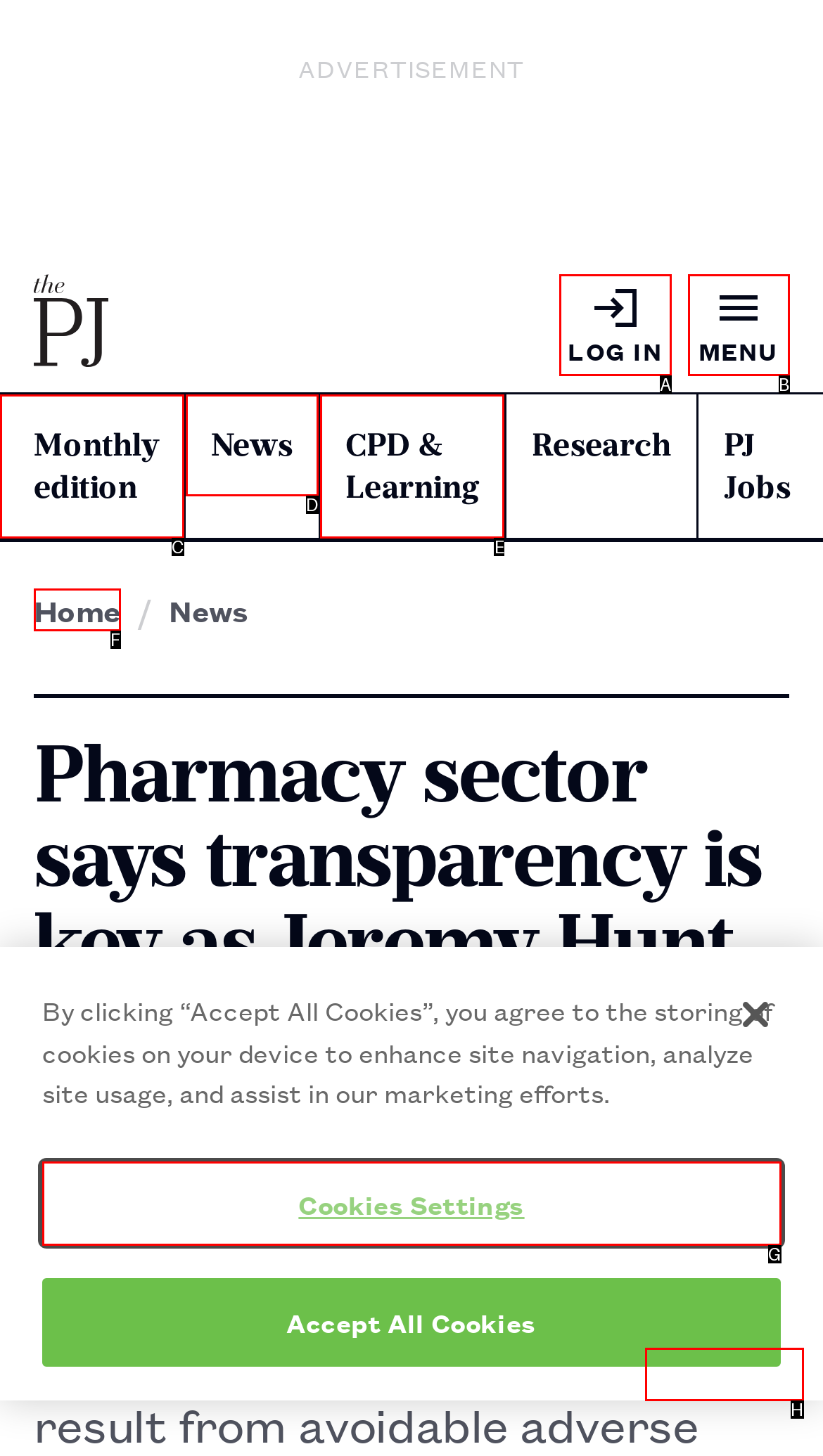Find the HTML element that suits the description: Monthly edition
Indicate your answer with the letter of the matching option from the choices provided.

C